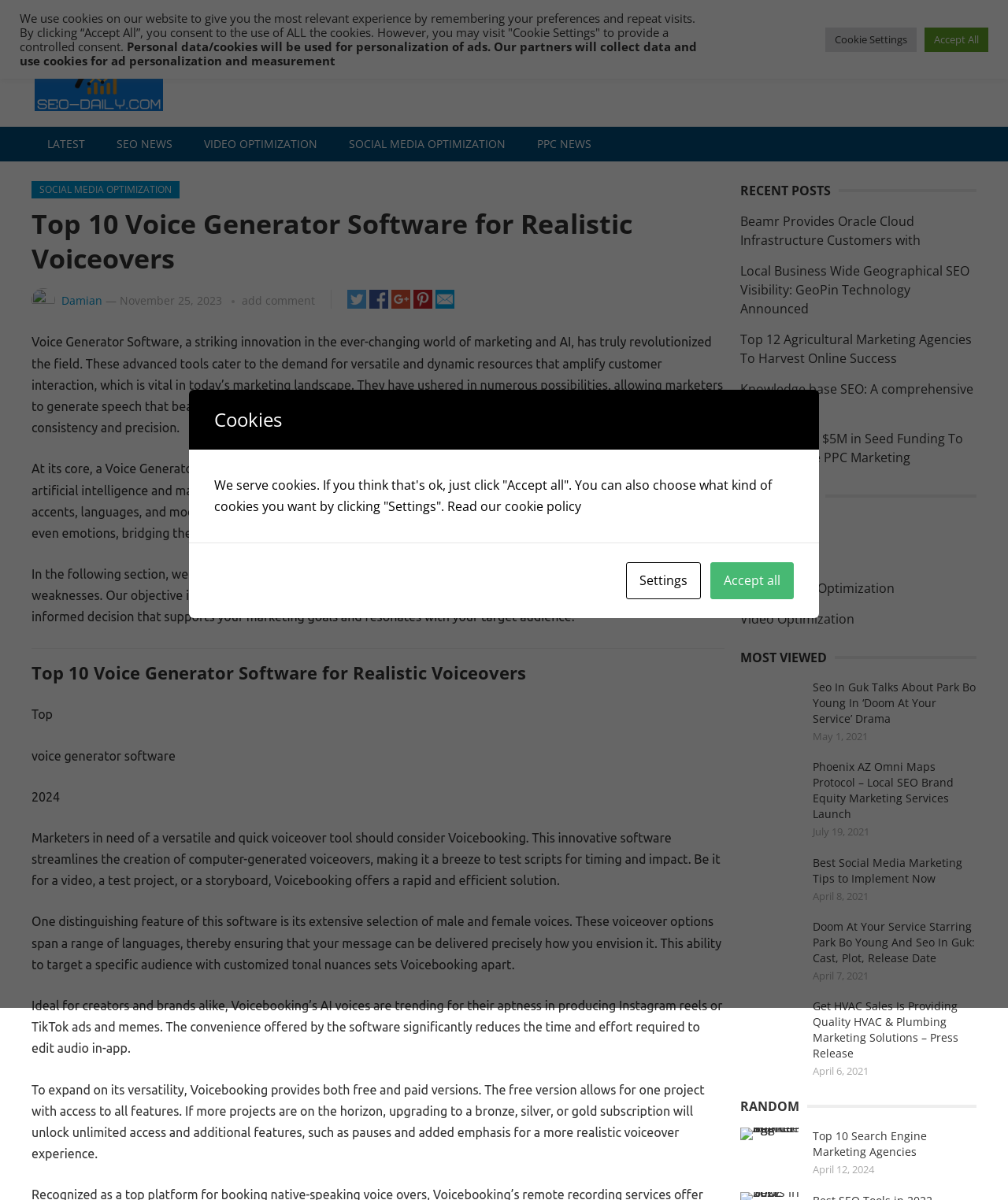What is the purpose of Voicebooking software?
From the details in the image, answer the question comprehensively.

According to the webpage, Voicebooking is a software that streamlines the creation of computer-generated voiceovers, making it a breeze to test scripts for timing and impact. It is ideal for creators and brands alike, and can be used to produce Instagram reels or TikTok ads and memes.